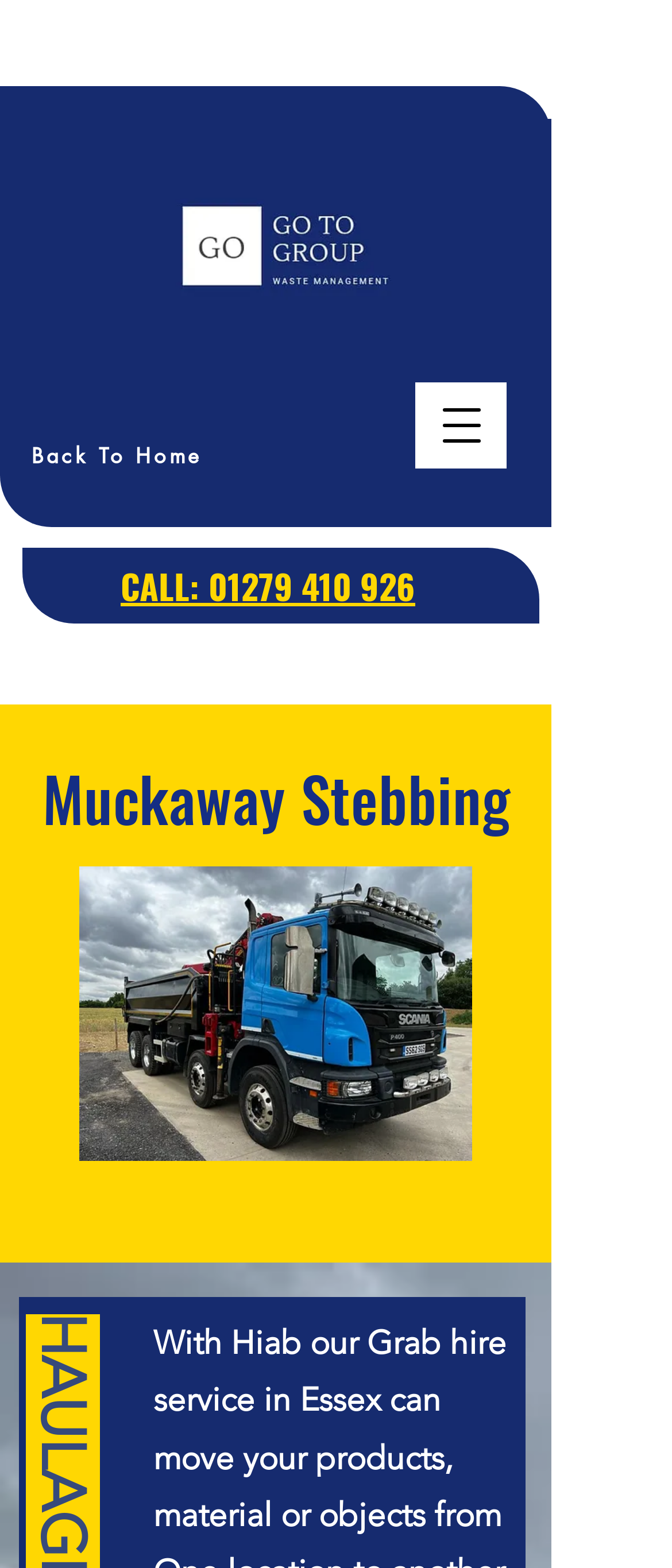Determine the bounding box coordinates for the UI element with the following description: "CALL: 01279 410 926". The coordinates should be four float numbers between 0 and 1, represented as [left, top, right, bottom].

[0.179, 0.357, 0.618, 0.39]